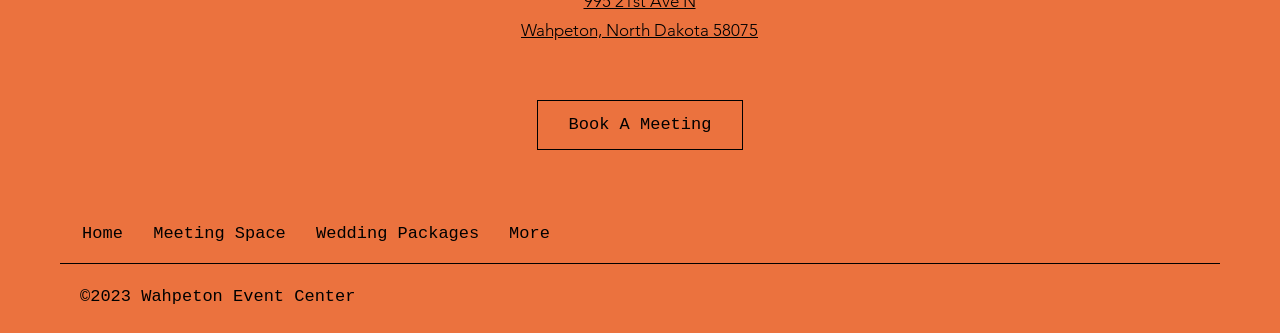Predict the bounding box of the UI element that fits this description: "Wahpeton, North Dakota 58075".

[0.407, 0.059, 0.592, 0.119]